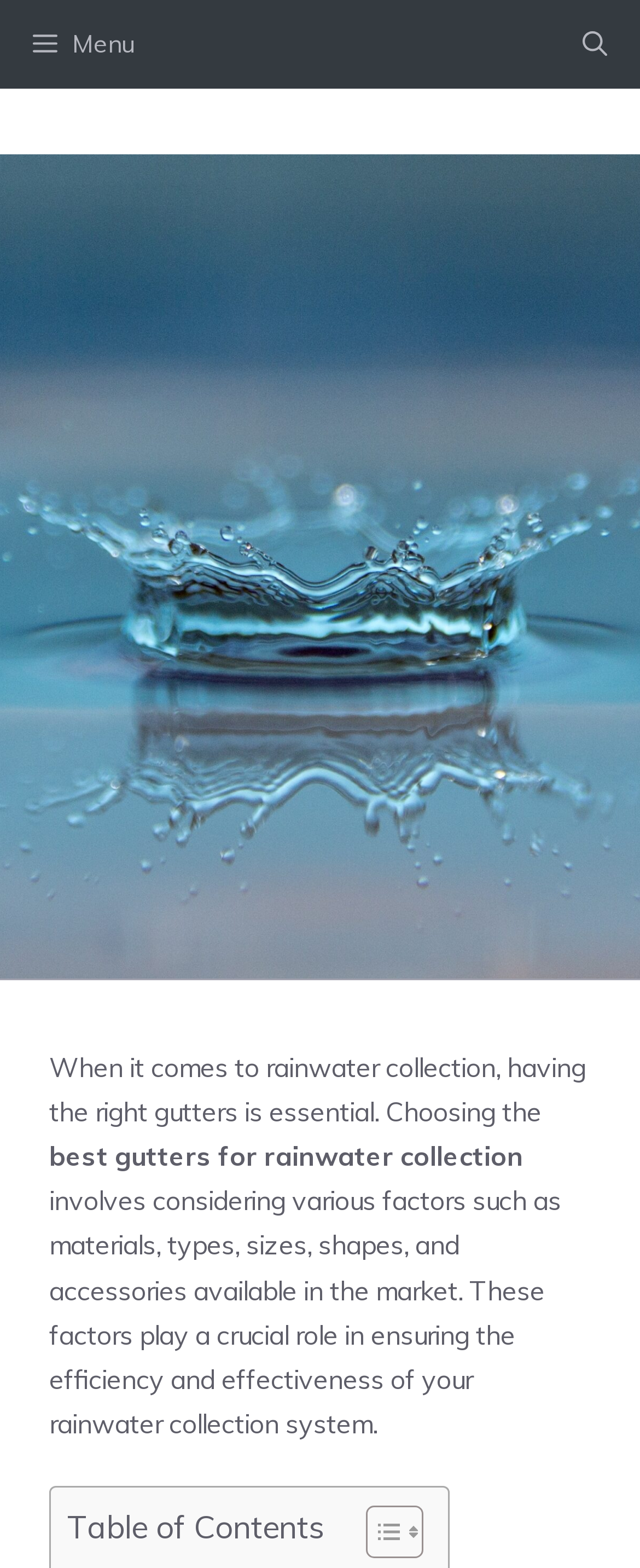What is the purpose of the 'Toggle Table of Content' button?
Carefully analyze the image and provide a detailed answer to the question.

The 'Toggle Table of Content' button is located in the table of contents section, and its purpose is likely to show or hide the table of contents, allowing the user to easily navigate the webpage.